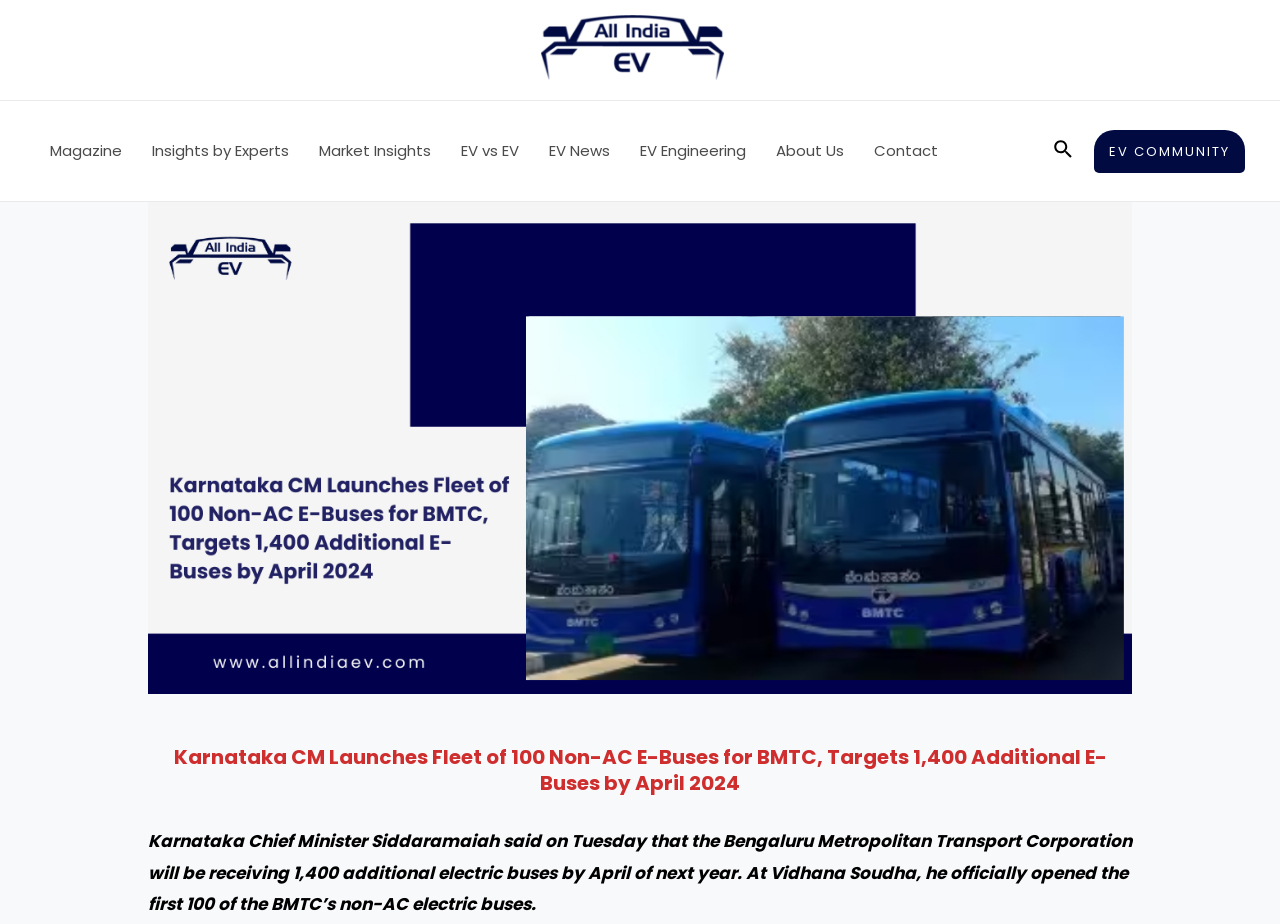Locate the bounding box coordinates of the item that should be clicked to fulfill the instruction: "go to Magazine page".

[0.027, 0.109, 0.107, 0.218]